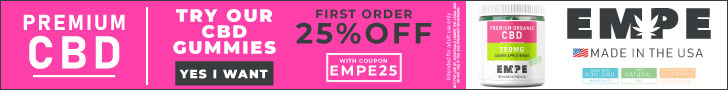Please answer the following question using a single word or phrase: What is the color of the background in the image?

Pink